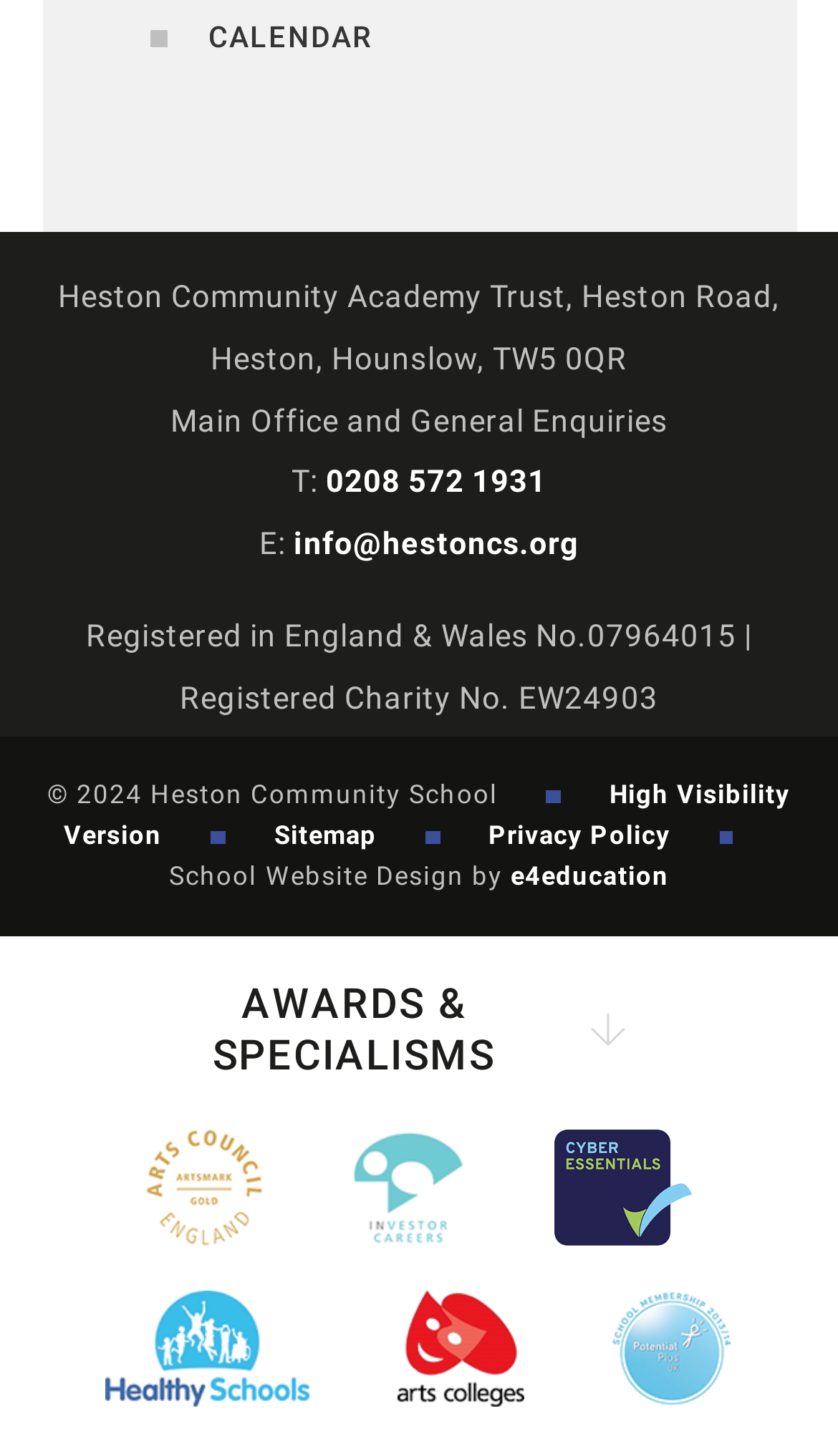Based on the visual content of the image, answer the question thoroughly: What is the name of the organization that designed the school website?

The name of the organization can be found at the bottom of the webpage, in the text 'School Website Design by e4education'. This text is located at coordinates [0.202, 0.592, 0.61, 0.613].